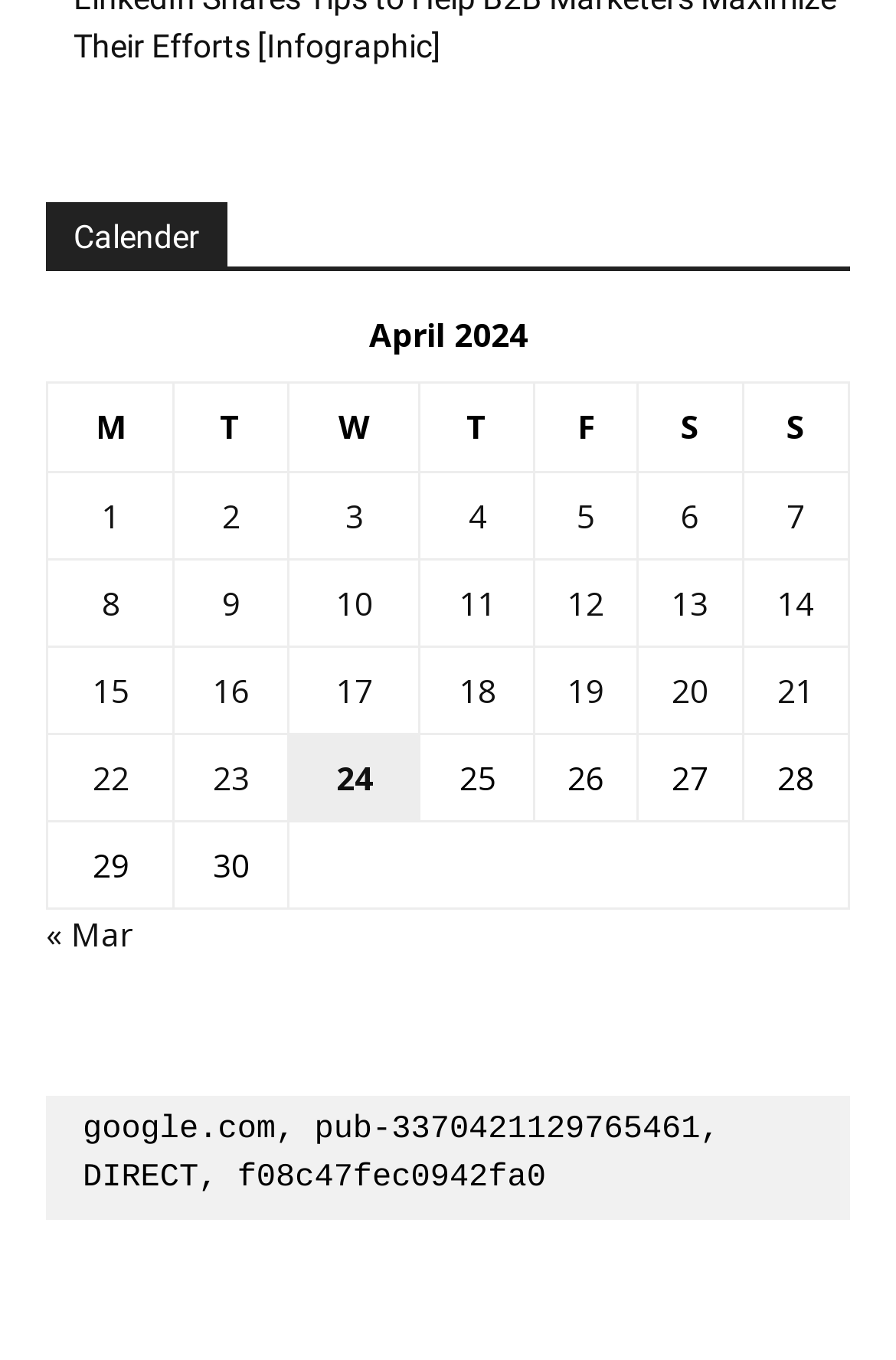How many links are there in the calendar table?
Refer to the screenshot and deliver a thorough answer to the question presented.

Each grid cell in the calendar table contains a link, and there are 30 grid cells, so there are 30 links in the calendar table.